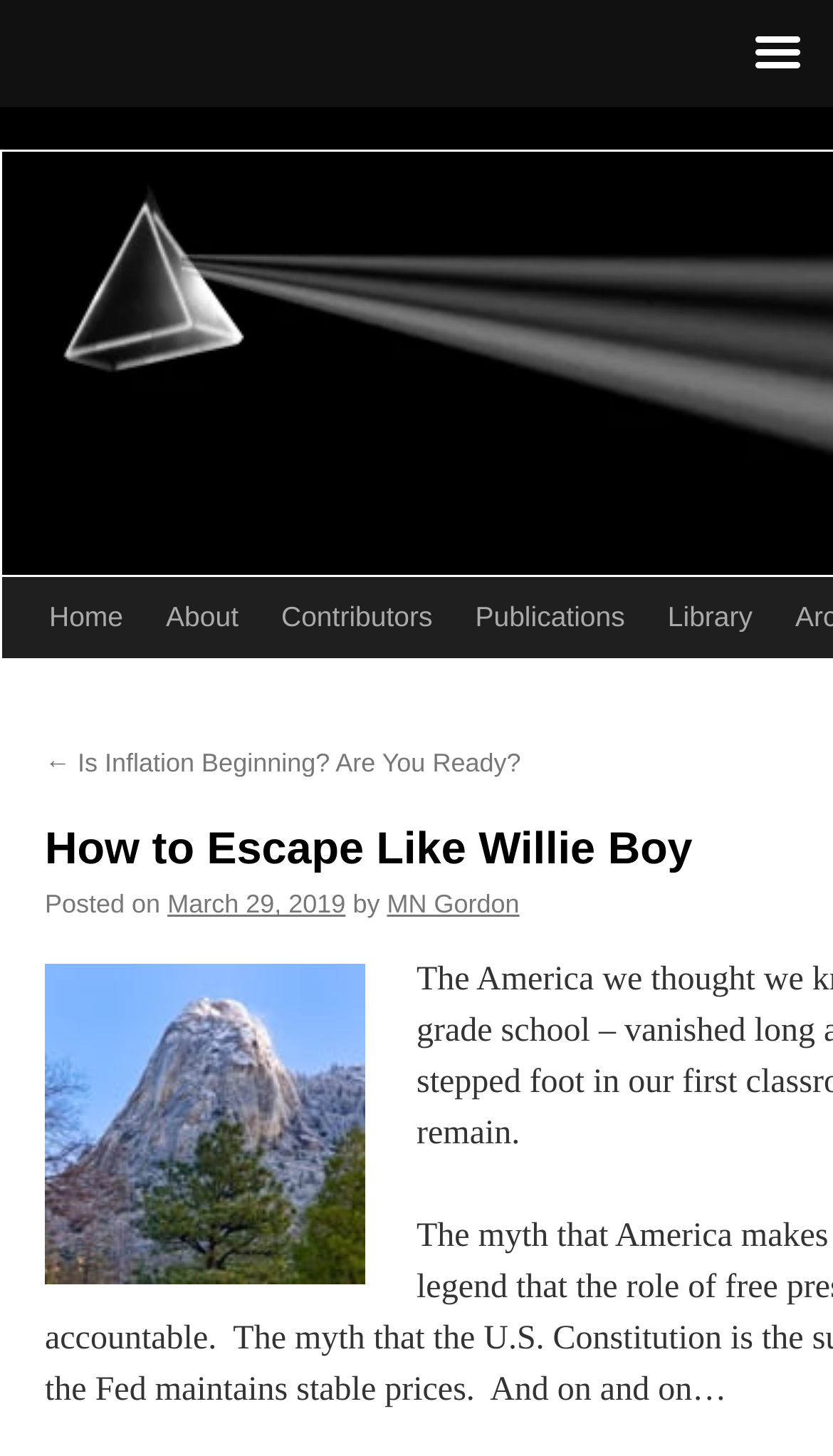Provide a brief response to the question below using a single word or phrase: 
Who is the author of the post?

MN Gordon